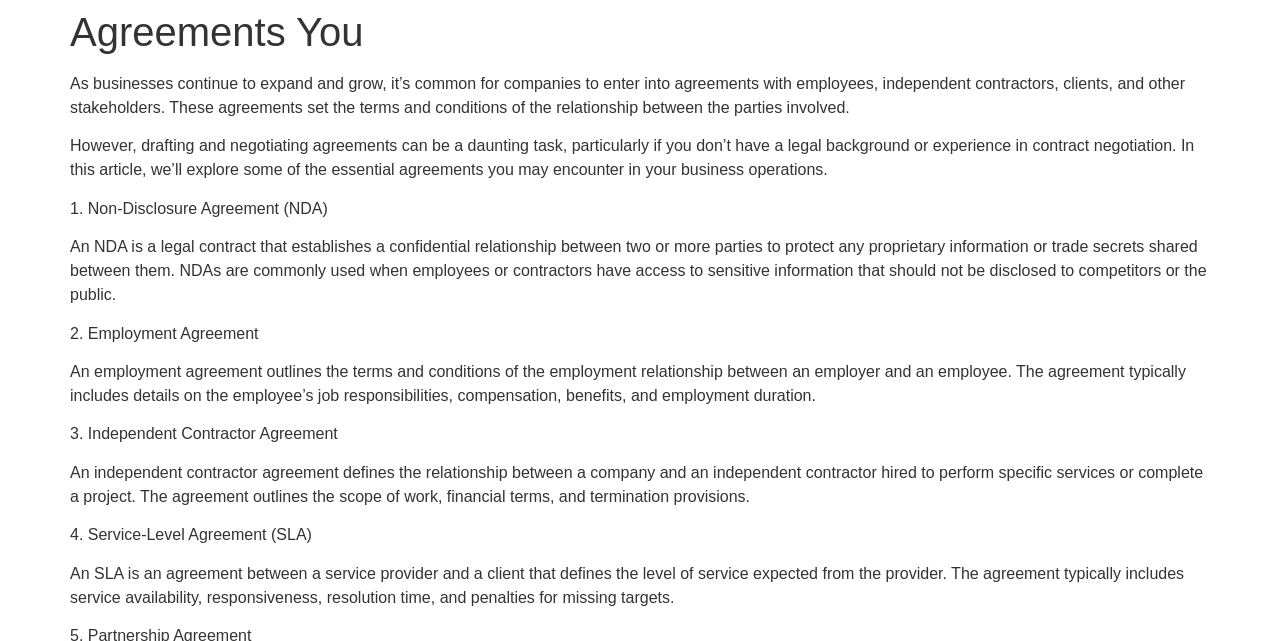What is the purpose of a Non-Disclosure Agreement?
Please provide a comprehensive answer to the question based on the webpage screenshot.

According to the webpage, an NDA is a legal contract that establishes a confidential relationship between two or more parties to protect any proprietary information or trade secrets shared between them.